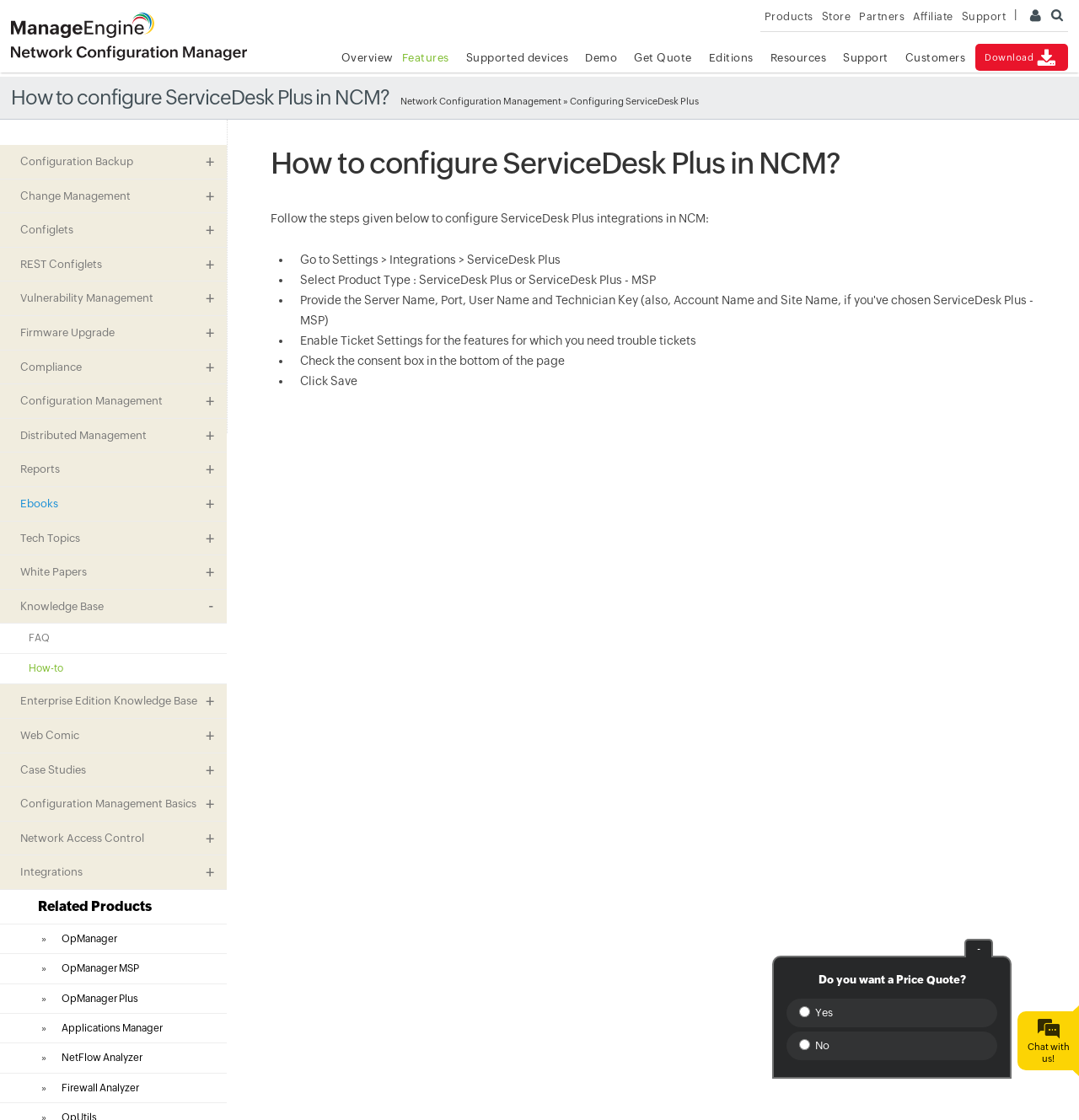Locate the coordinates of the bounding box for the clickable region that fulfills this instruction: "Learn about 'Configuration Management Basics'".

[0.019, 0.712, 0.182, 0.723]